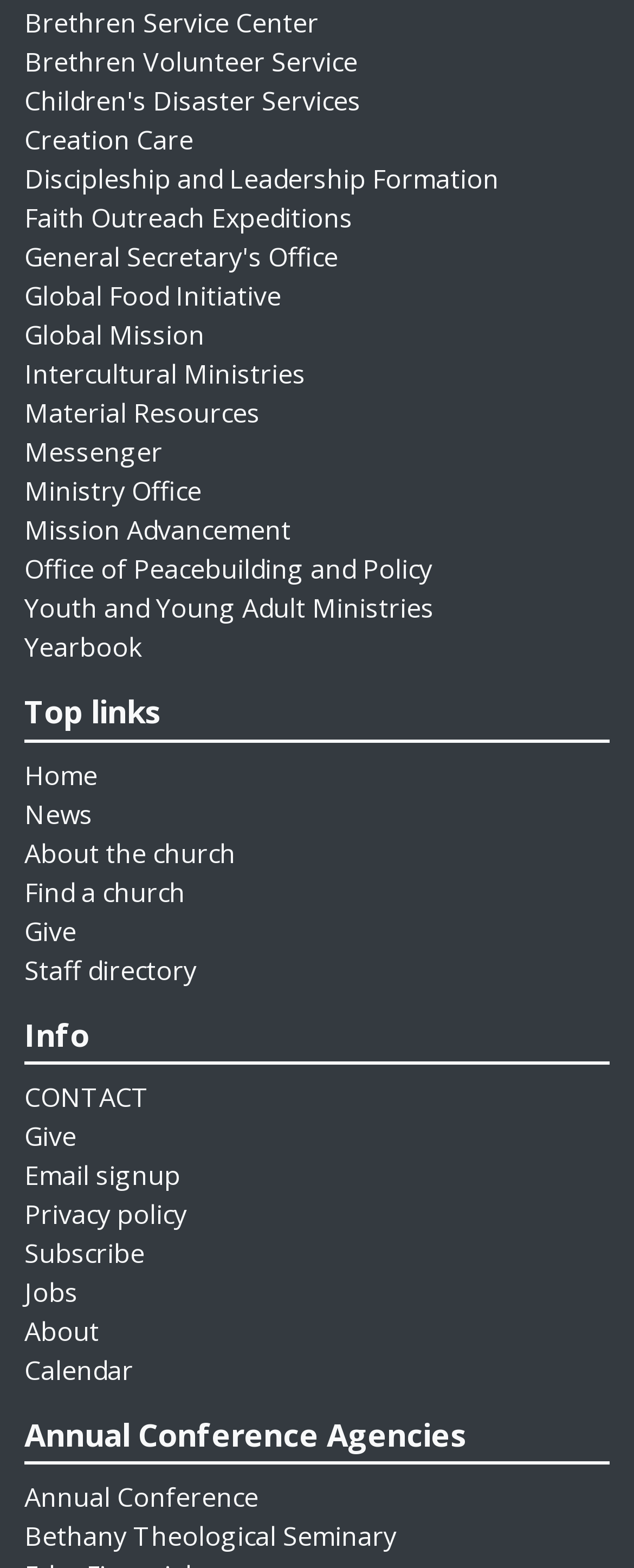Highlight the bounding box coordinates of the element you need to click to perform the following instruction: "Click on Brethren Service Center."

[0.038, 0.004, 0.503, 0.026]